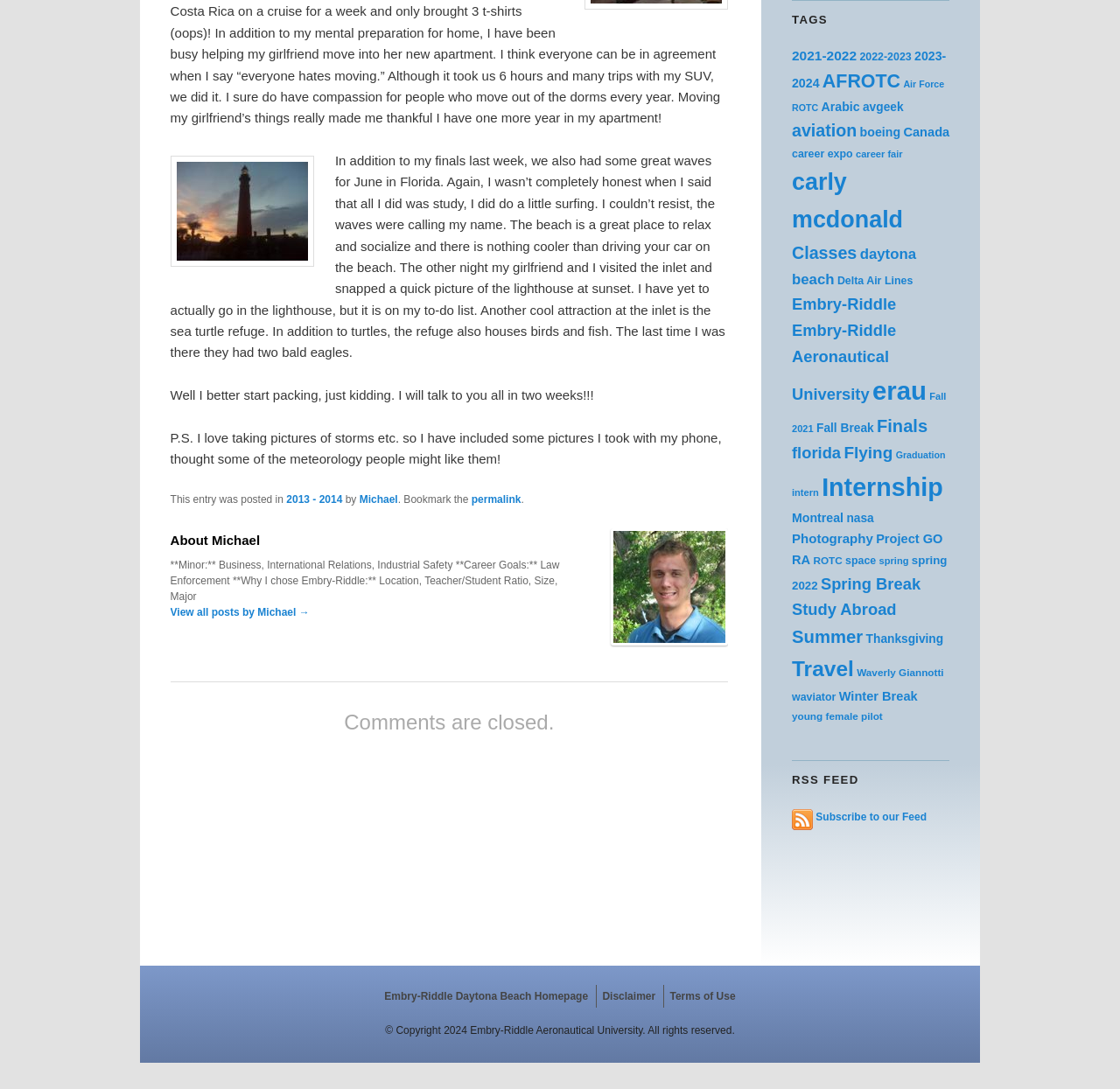Indicate the bounding box coordinates of the clickable region to achieve the following instruction: "Follow on Twitter."

None